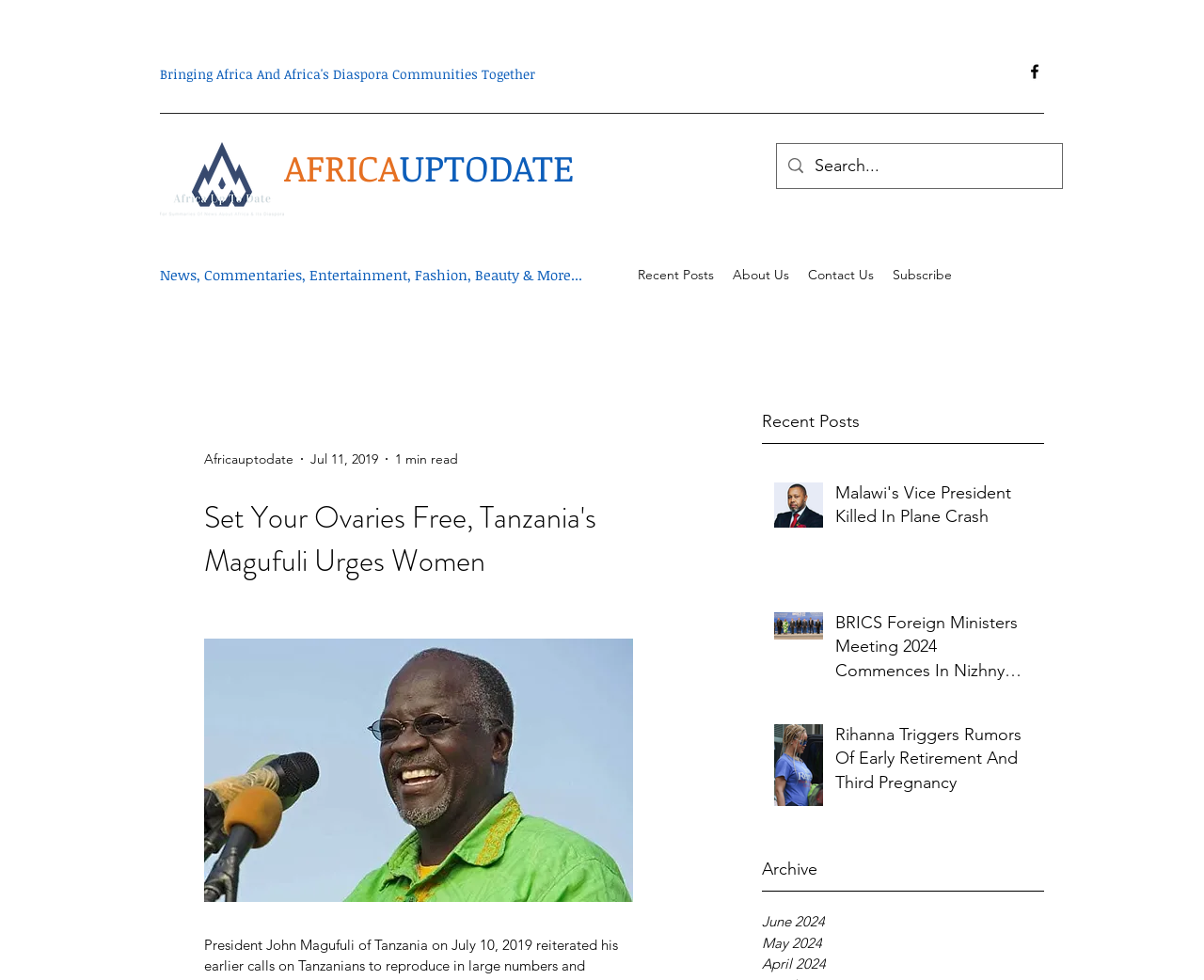Create an in-depth description of the webpage, covering main sections.

The webpage appears to be a news article page with a focus on African news and updates. At the top, there is a social bar with a Facebook link and icon, followed by a logo image and a heading that reads "AFRICAUPTODATE". Below this, there is a secondary heading that describes the website's content, including news, commentaries, entertainment, fashion, beauty, and more.

To the right of the headings, there is a search bar with a magnifying glass icon and a search box. Below this, there is a navigation menu with links to "Recent Posts", "About Us", "Contact Us", and "Subscribe".

The main content of the page is a list of news articles, each with an image, a title, and a brief summary. There are three articles visible on the page, with titles including "Malawi's Vice President Killed In Plane Crash", "BRICS Foreign Ministers Meeting 2024 Commences In Nizhny Novgorod", and "Rihanna Triggers Rumors Of Early Retirement And Third Pregnancy". Each article has a link to read more.

To the right of the article list, there is an archive section with links to previous months, including June 2024, May 2024, and April 2024. Above the article list, there is a heading that reads "Set Your Ovaries Free, Tanzania's Magufuli Urges Women", which appears to be the title of the main article on the page.